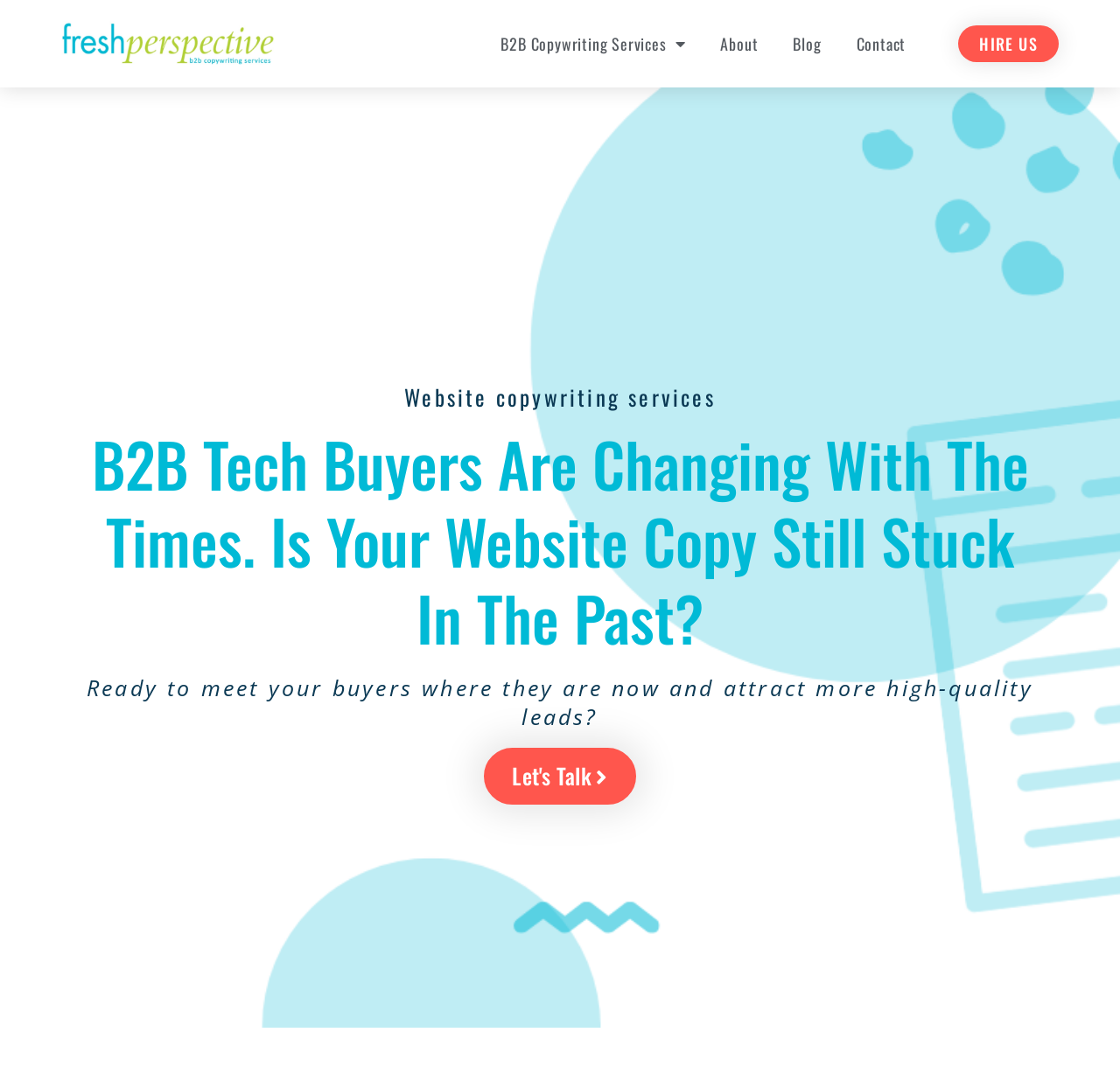Determine the webpage's heading and output its text content.

B2B Tech Buyers Are Changing With The Times. Is Your Website Copy Still Stuck In The Past?